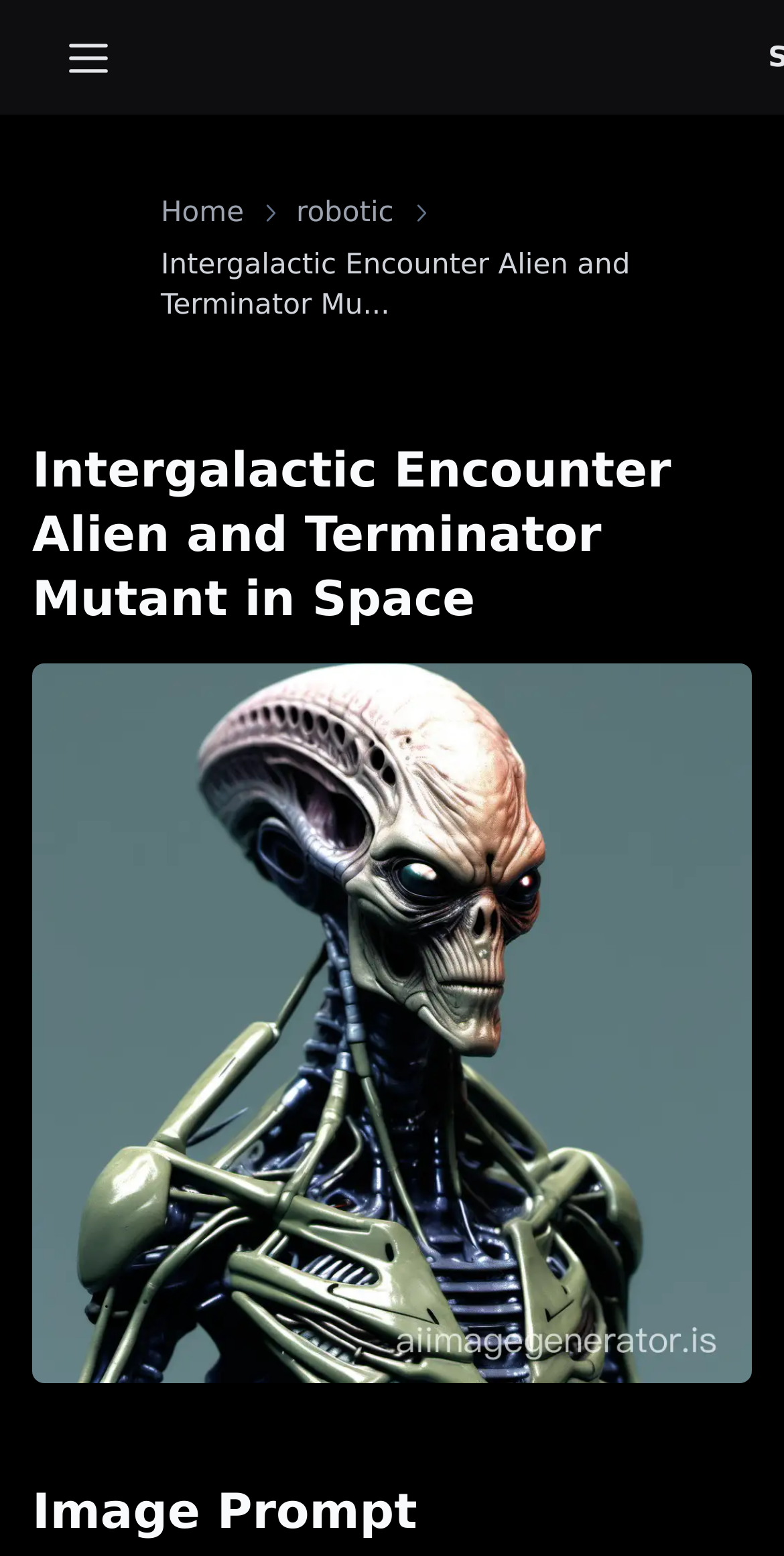Please give a succinct answer using a single word or phrase:
What is the current page about?

Image generation